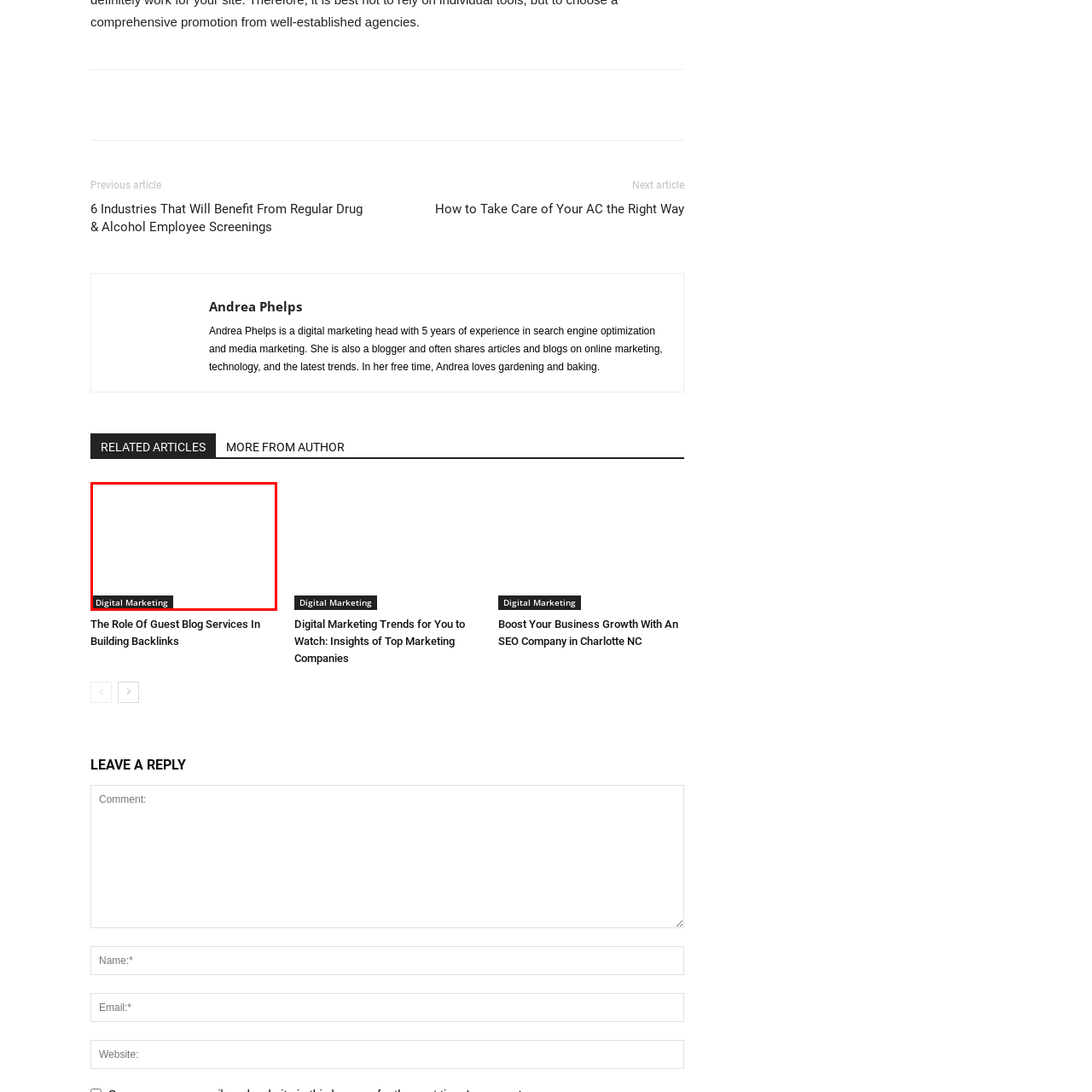Detail the visual elements present in the red-framed section of the image.

The image features a clean, minimalist design with the text "Digital Marketing" prominently displayed at the bottom. This visual likely relates to content focusing on digital marketing strategies or insights. The layout suggests an emphasis on modernity and clarity, aligning well with the themes of digital marketing, which involves the use of digital platforms to promote products or services. This could serve as an engaging visual for an article or blog post that discusses trends, tactics, or tools in the digital marketing landscape.